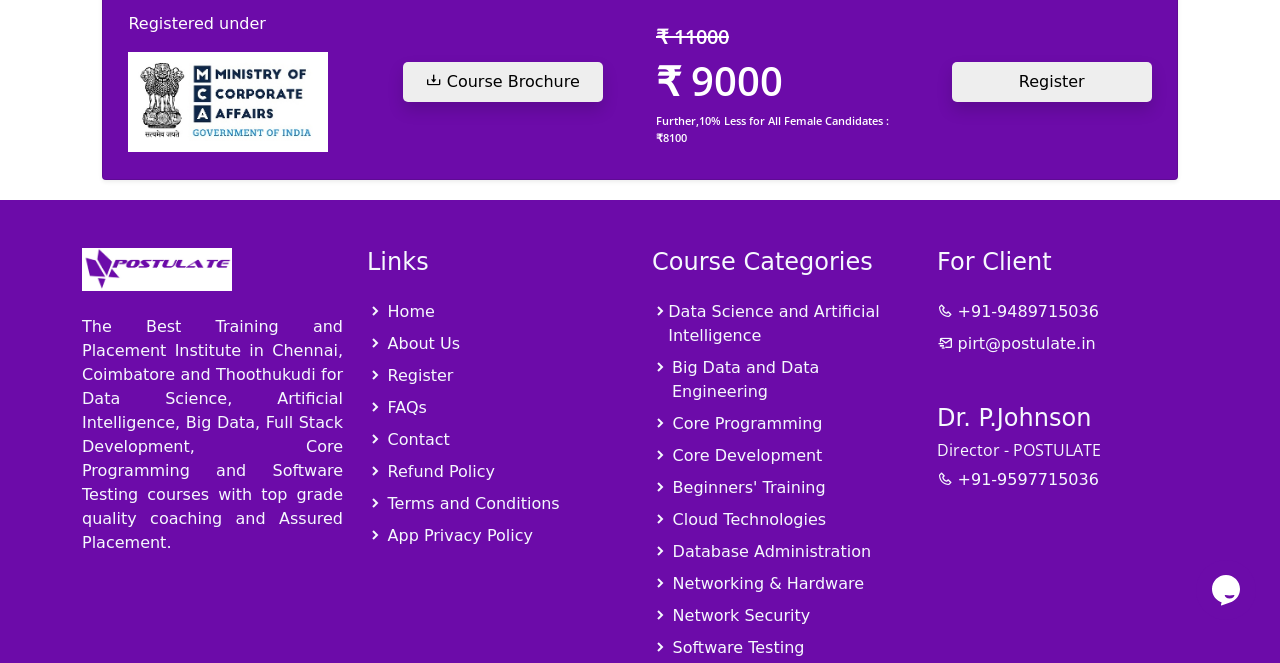Please determine the bounding box coordinates, formatted as (top-left x, top-left y, bottom-right x, bottom-right y), with all values as floating point numbers between 0 and 1. Identify the bounding box of the region described as: Data Science and Artificial Intelligence

[0.522, 0.456, 0.687, 0.521]